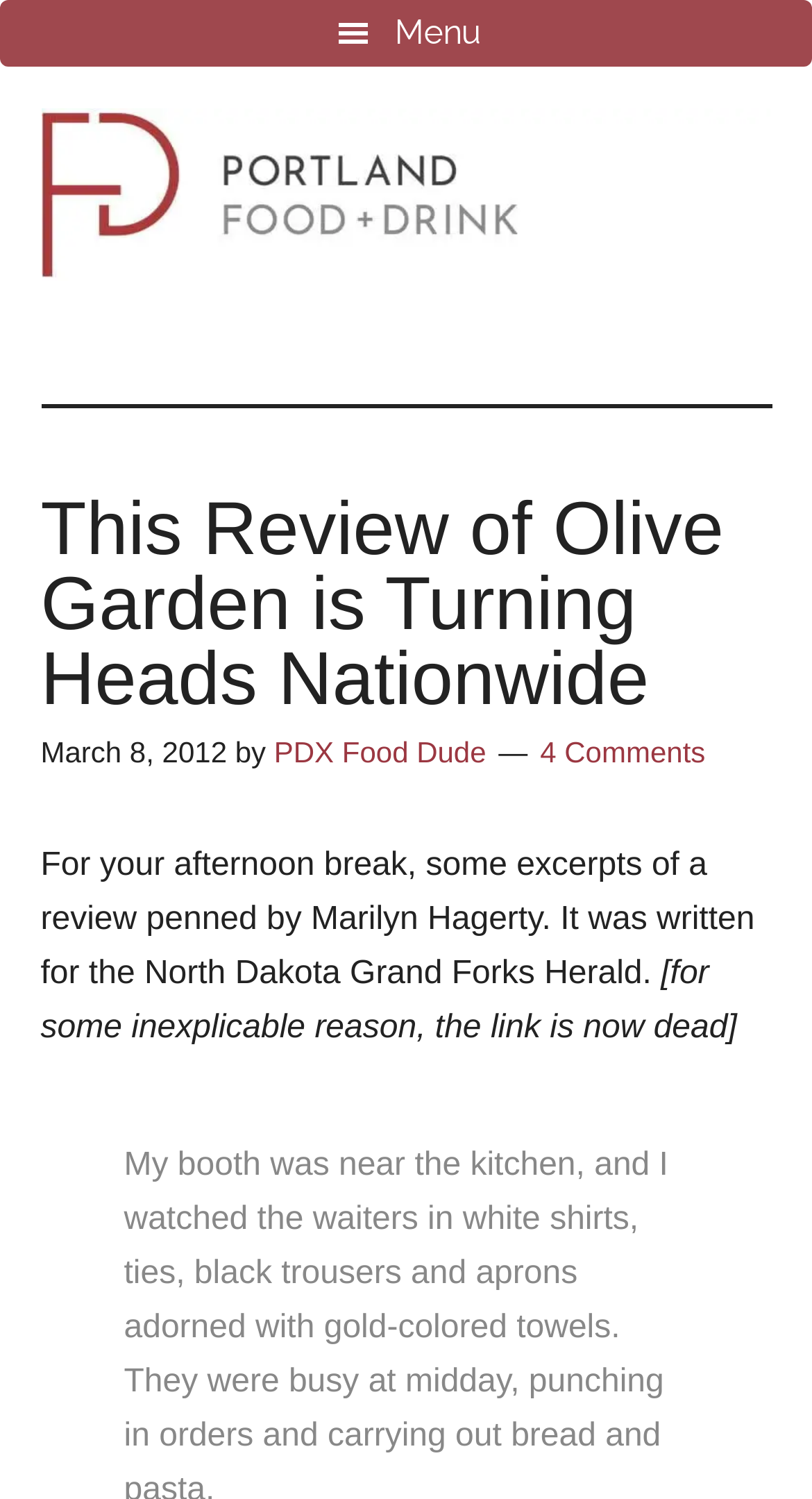Provide your answer in one word or a succinct phrase for the question: 
What is the date of the article?

March 8, 2012